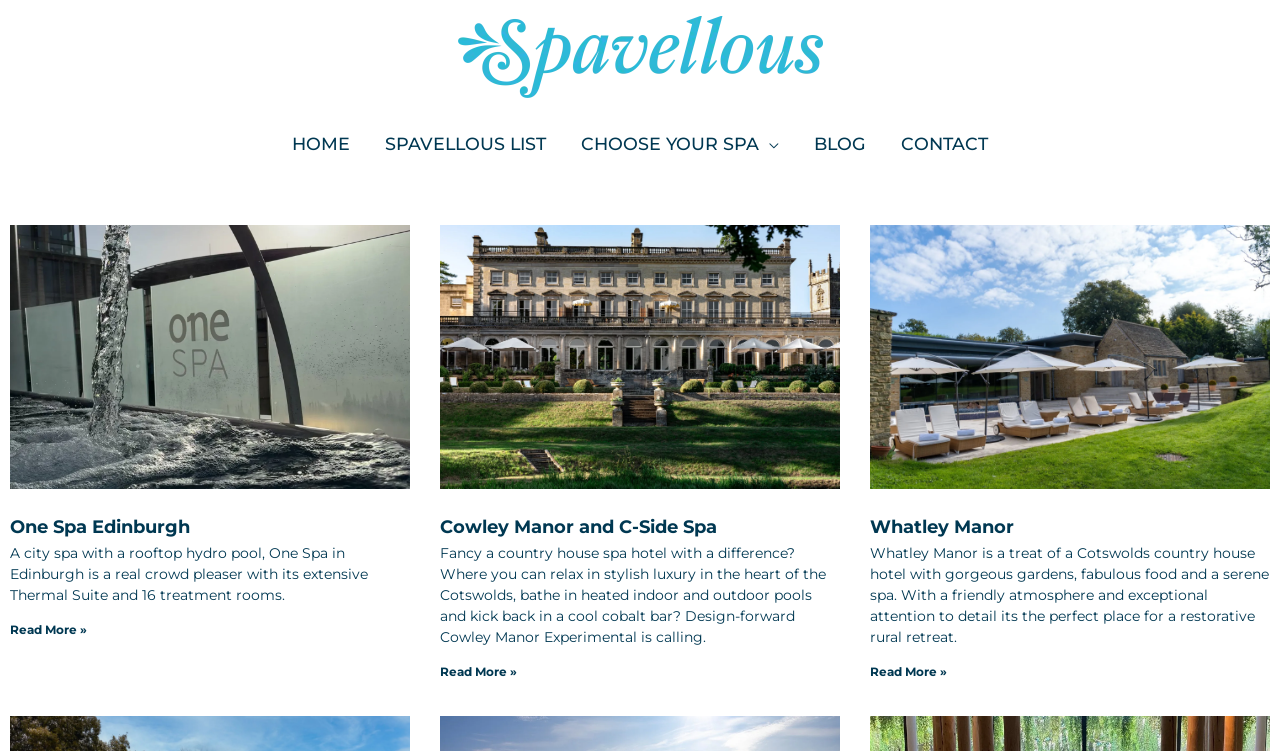How many links are in the site navigation?
Answer the question based on the image using a single word or a brief phrase.

5